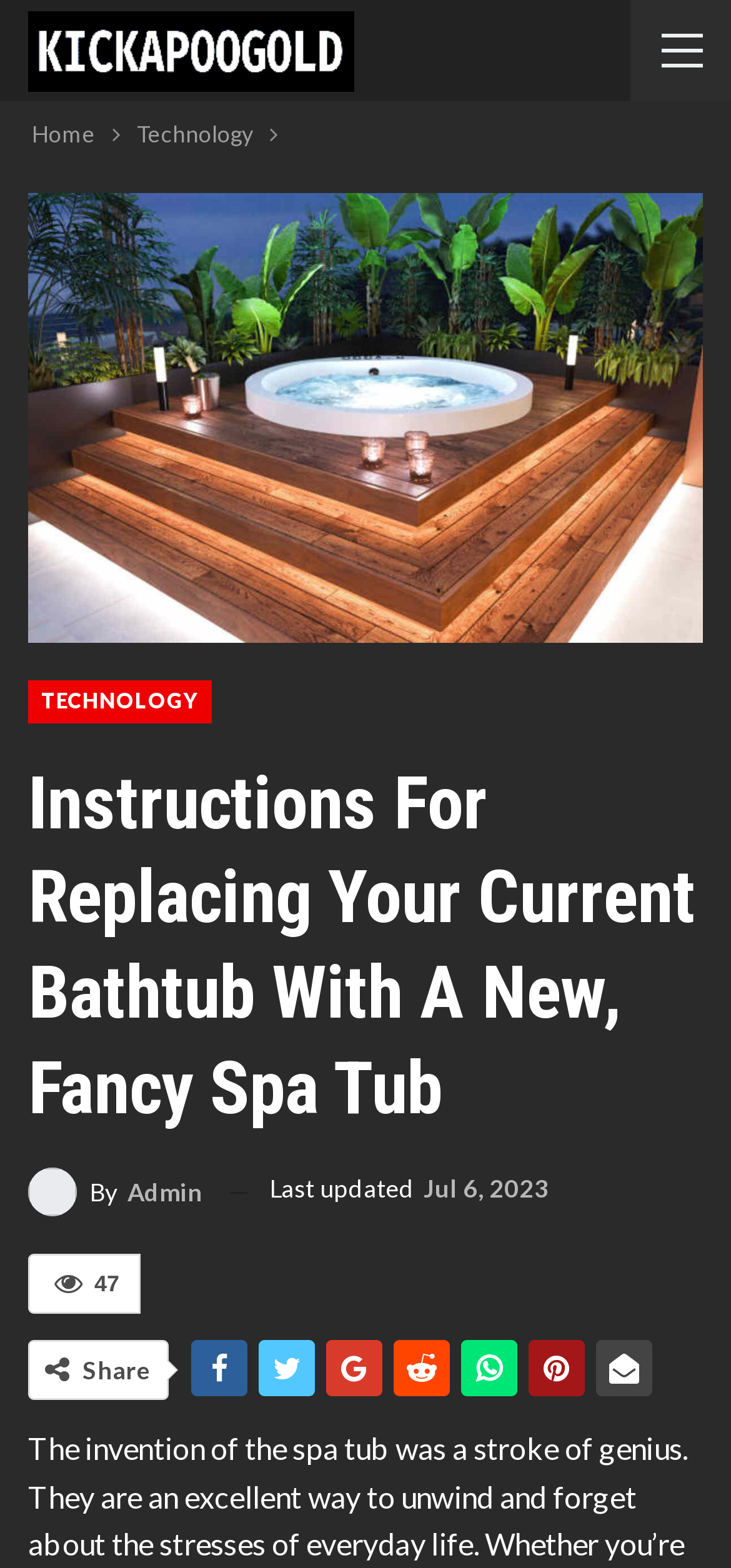Respond with a single word or short phrase to the following question: 
When was the article last updated?

Jul 6, 2023